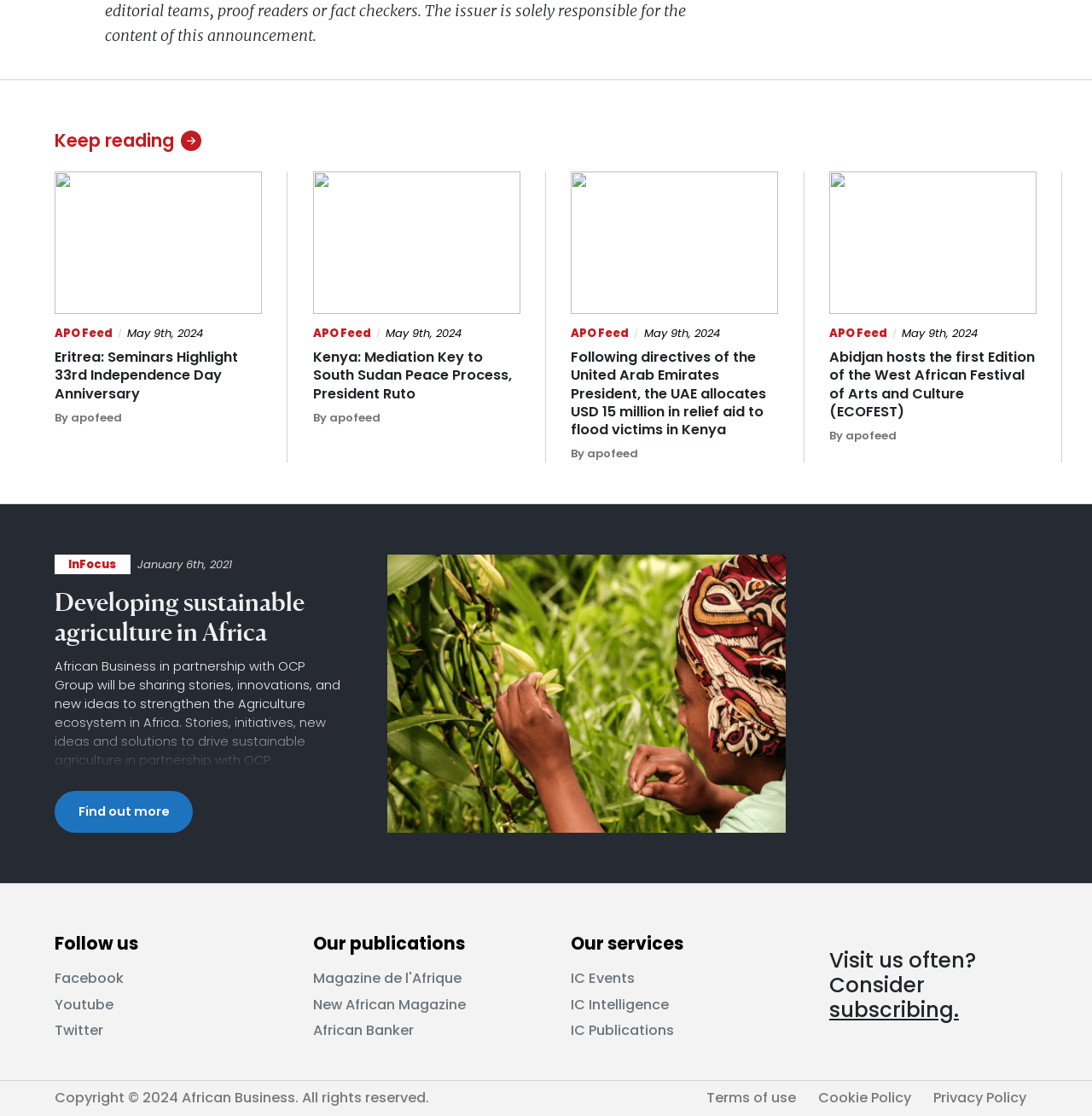Pinpoint the bounding box coordinates of the clickable element to carry out the following instruction: "Read about 'Eritrea: Seminars Highlight 33rd Independence Day Anniversary'."

[0.05, 0.312, 0.24, 0.361]